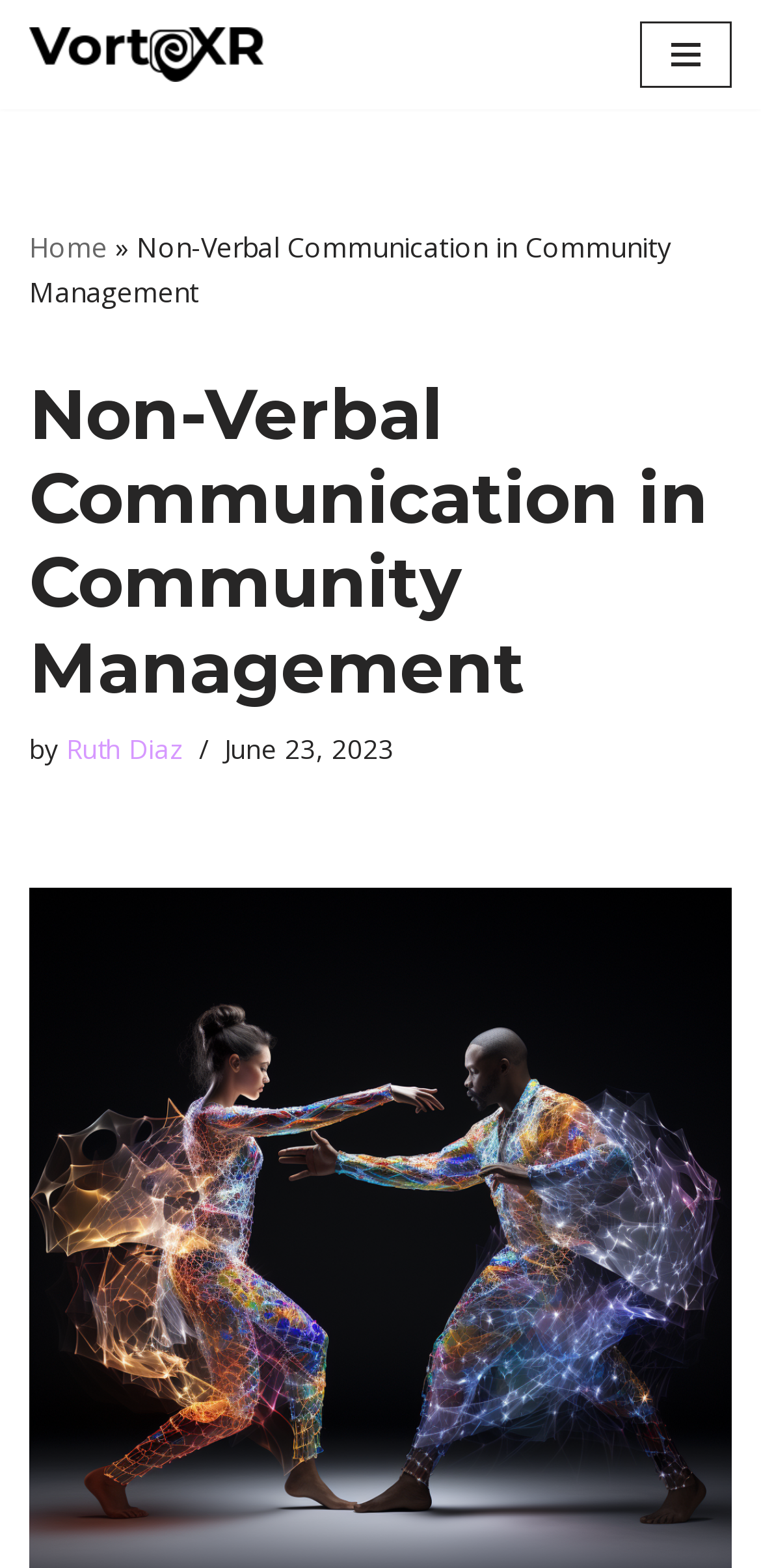When was the article published?
Your answer should be a single word or phrase derived from the screenshot.

June 23, 2023